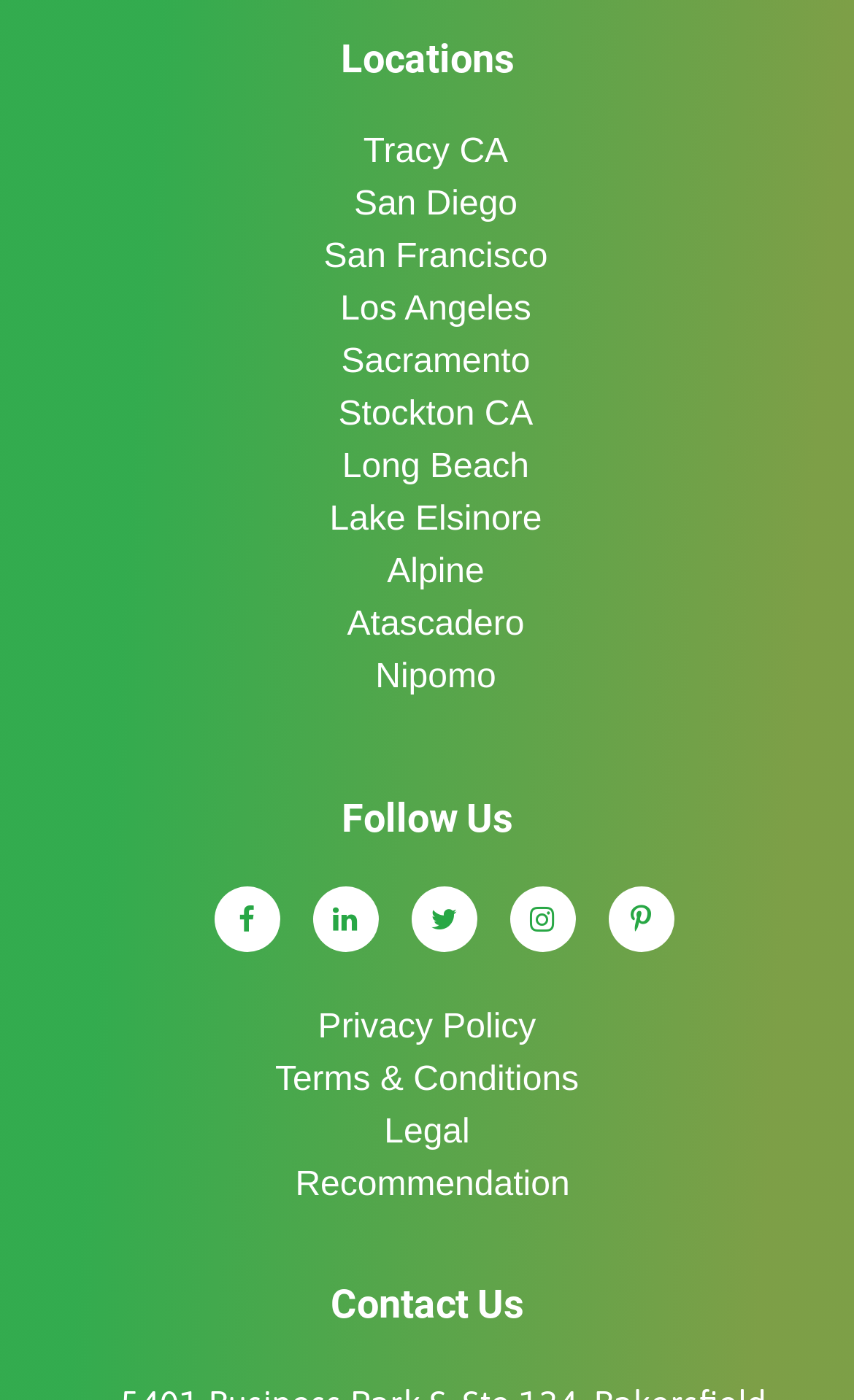Locate the bounding box coordinates for the element described below: "Terms & Conditions". The coordinates must be four float values between 0 and 1, formatted as [left, top, right, bottom].

[0.297, 0.76, 0.703, 0.785]